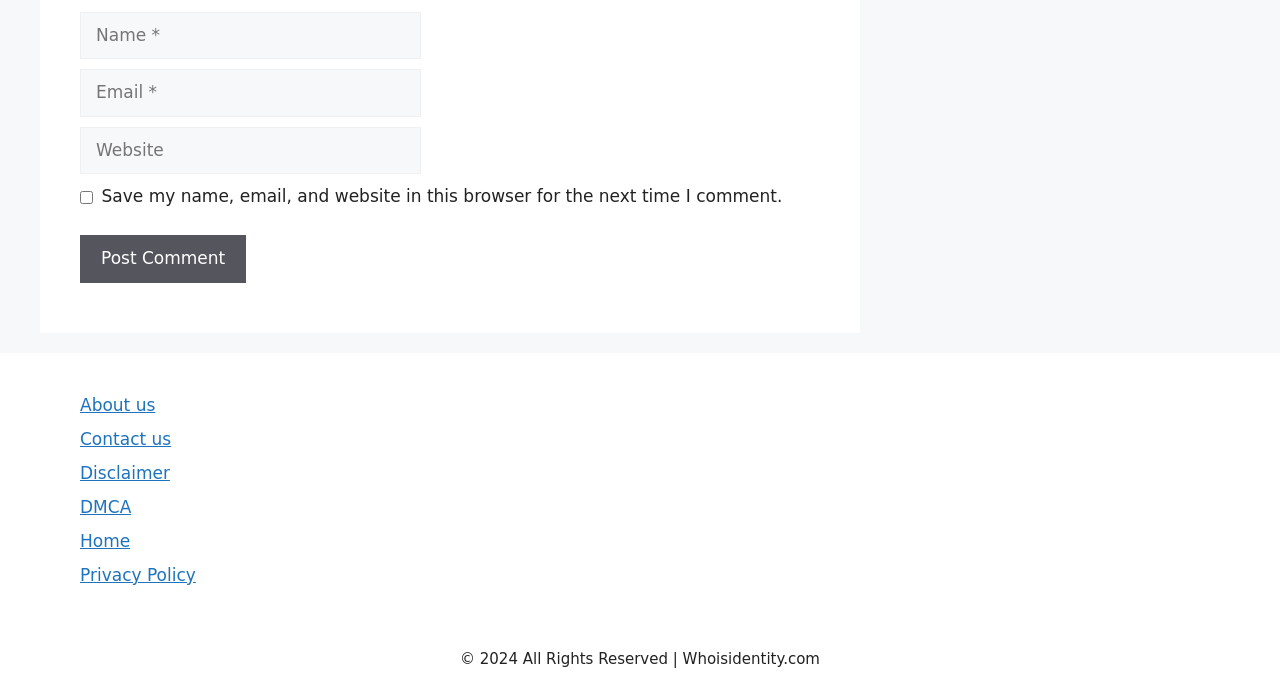Determine the bounding box coordinates of the clickable area required to perform the following instruction: "Input your email". The coordinates should be represented as four float numbers between 0 and 1: [left, top, right, bottom].

[0.062, 0.101, 0.329, 0.171]